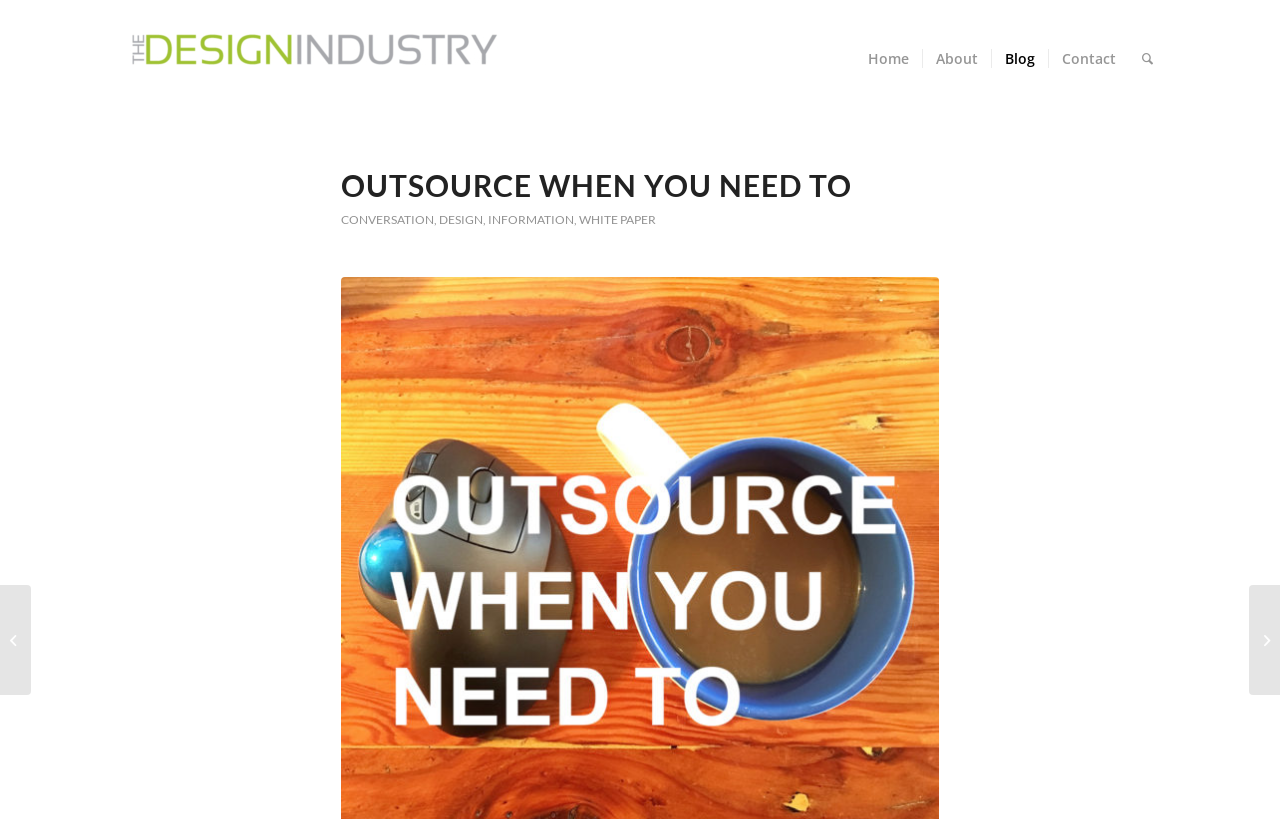Your task is to find and give the main heading text of the webpage.

OUTSOURCE WHEN YOU NEED TO